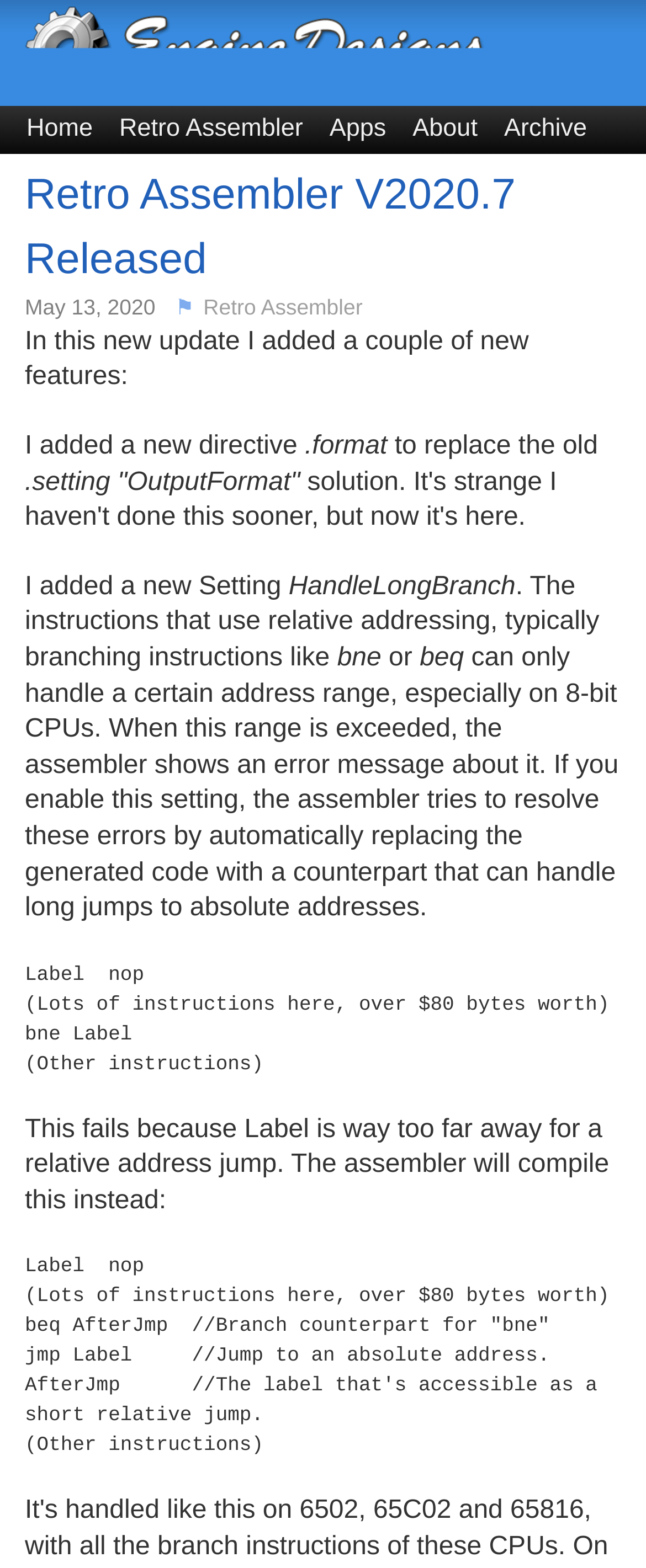What is the example code shown in the article? Using the information from the screenshot, answer with a single word or phrase.

Label nop ... bne Label ...